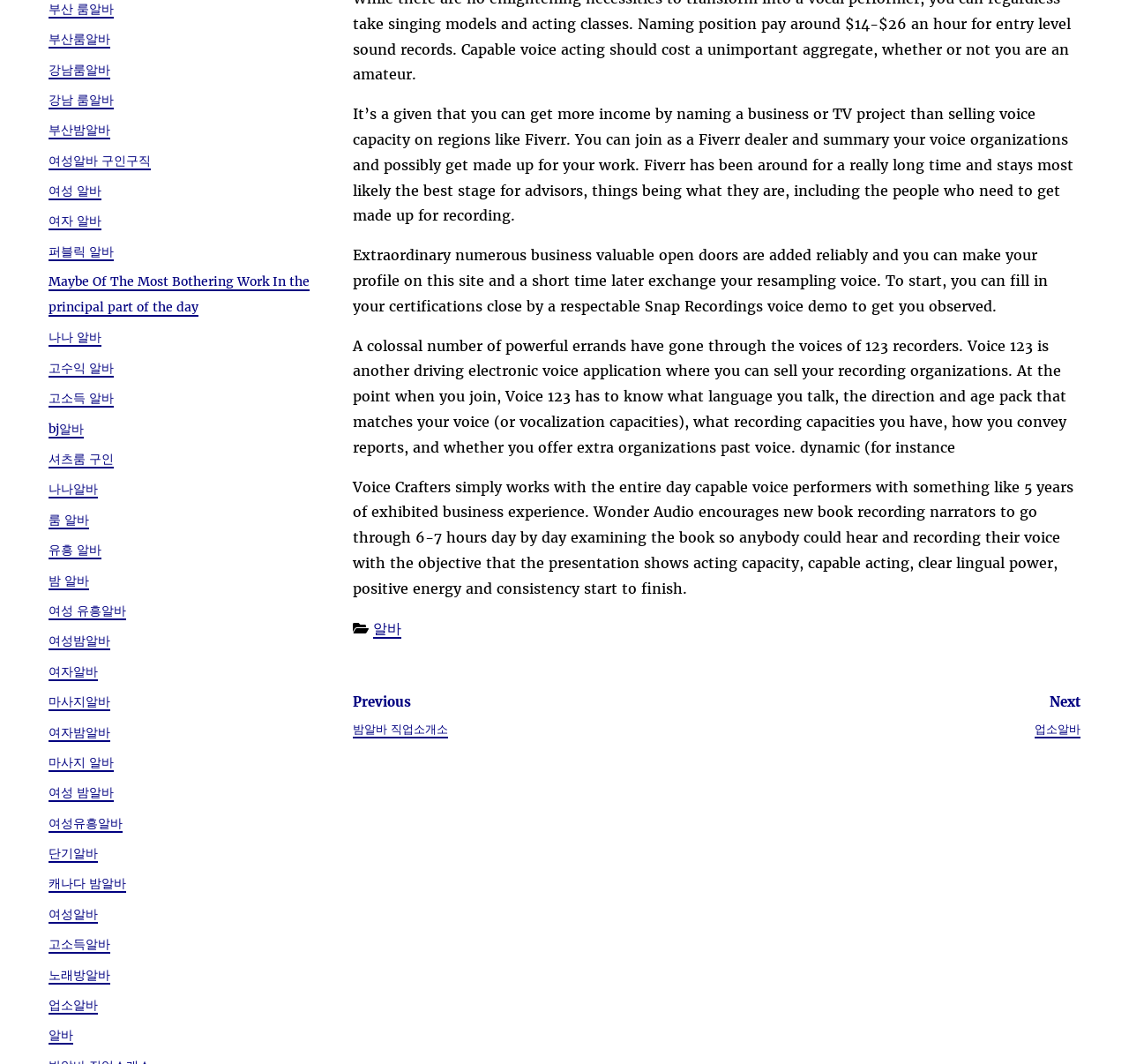Determine the coordinates of the bounding box for the clickable area needed to execute this instruction: "Click the link to 밤알바 직업소개소".

[0.312, 0.649, 0.397, 0.694]